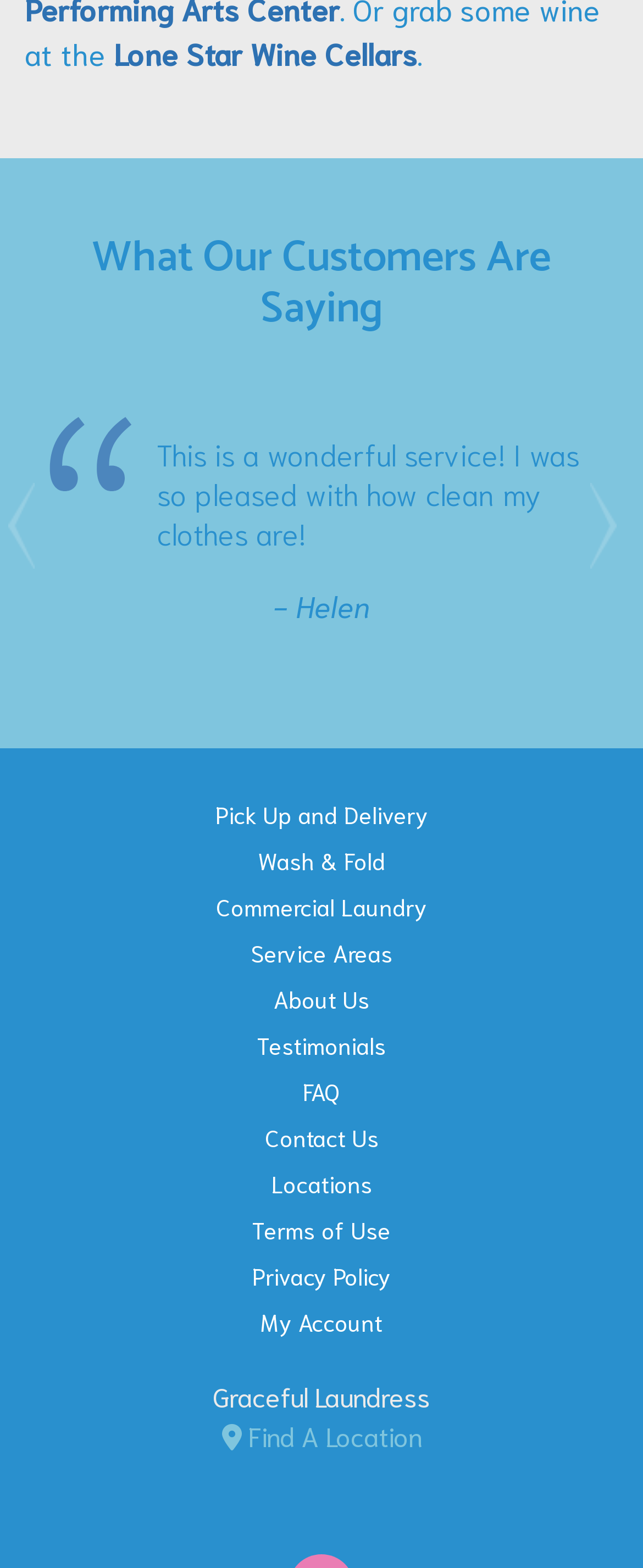Determine the bounding box coordinates of the clickable element necessary to fulfill the instruction: "Visit the 'About Us' page". Provide the coordinates as four float numbers within the 0 to 1 range, i.e., [left, top, right, bottom].

[0.426, 0.628, 0.574, 0.647]